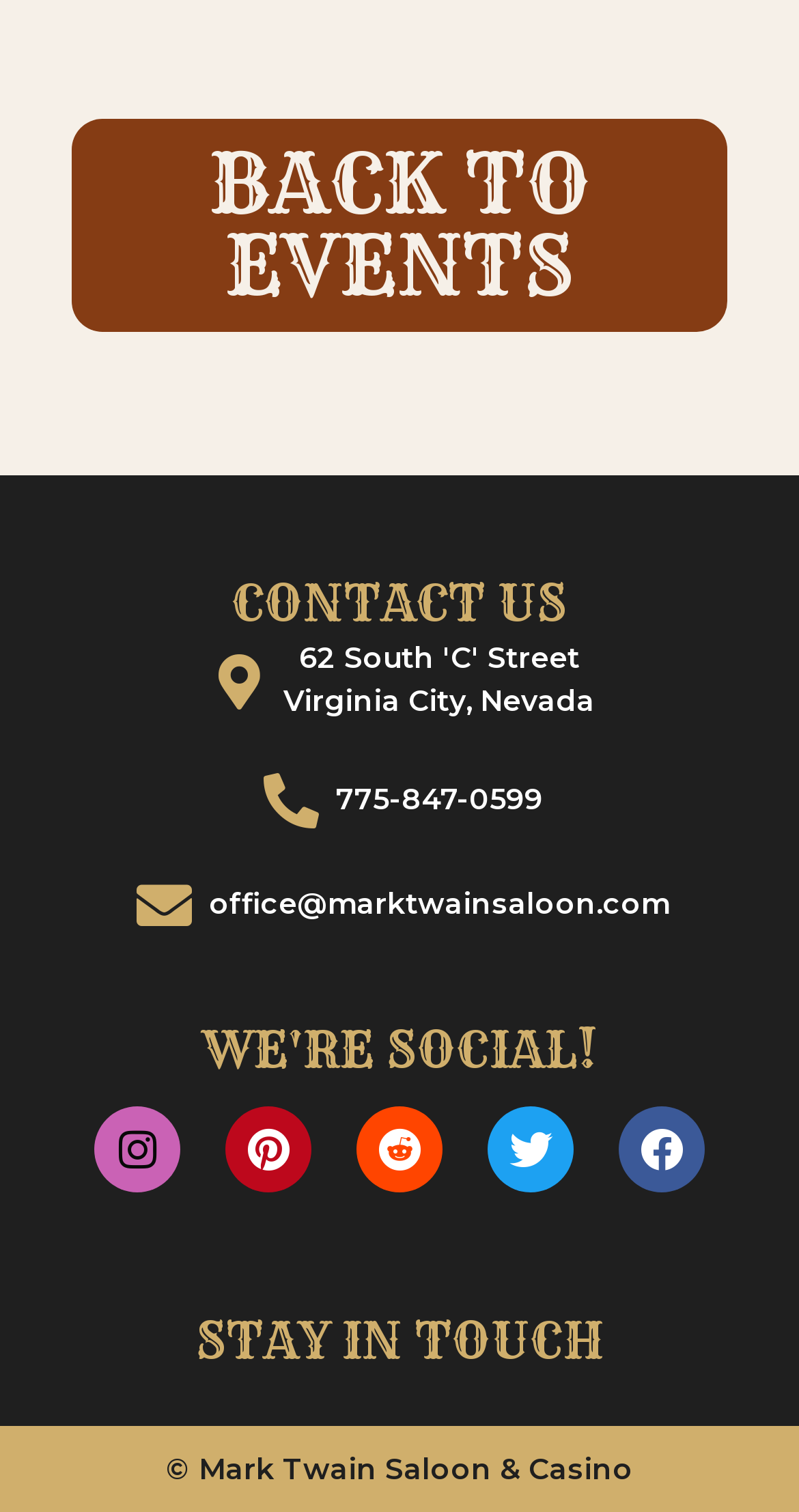Specify the bounding box coordinates of the element's region that should be clicked to achieve the following instruction: "visit our location". The bounding box coordinates consist of four float numbers between 0 and 1, in the format [left, top, right, bottom].

[0.077, 0.421, 0.923, 0.478]